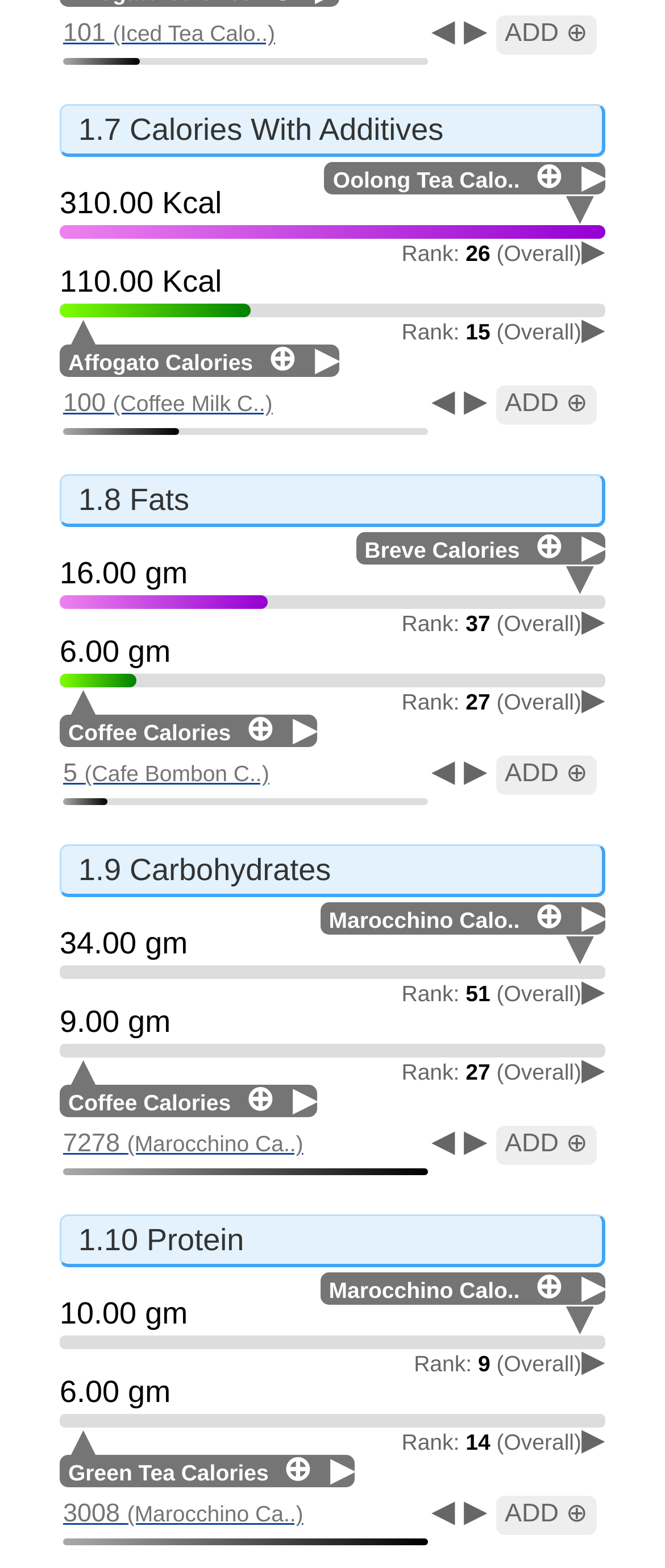What is the purpose of the 'ADD ⊕' button?
Analyze the screenshot and provide a detailed answer to the question.

I found the 'ADD ⊕' button in several generic elements, such as 'Add Iced Tea Calories To Compare!' and 'Add Coffee Milk Calories To Compare!', and inferred that its purpose is to add the corresponding item to a comparison list.